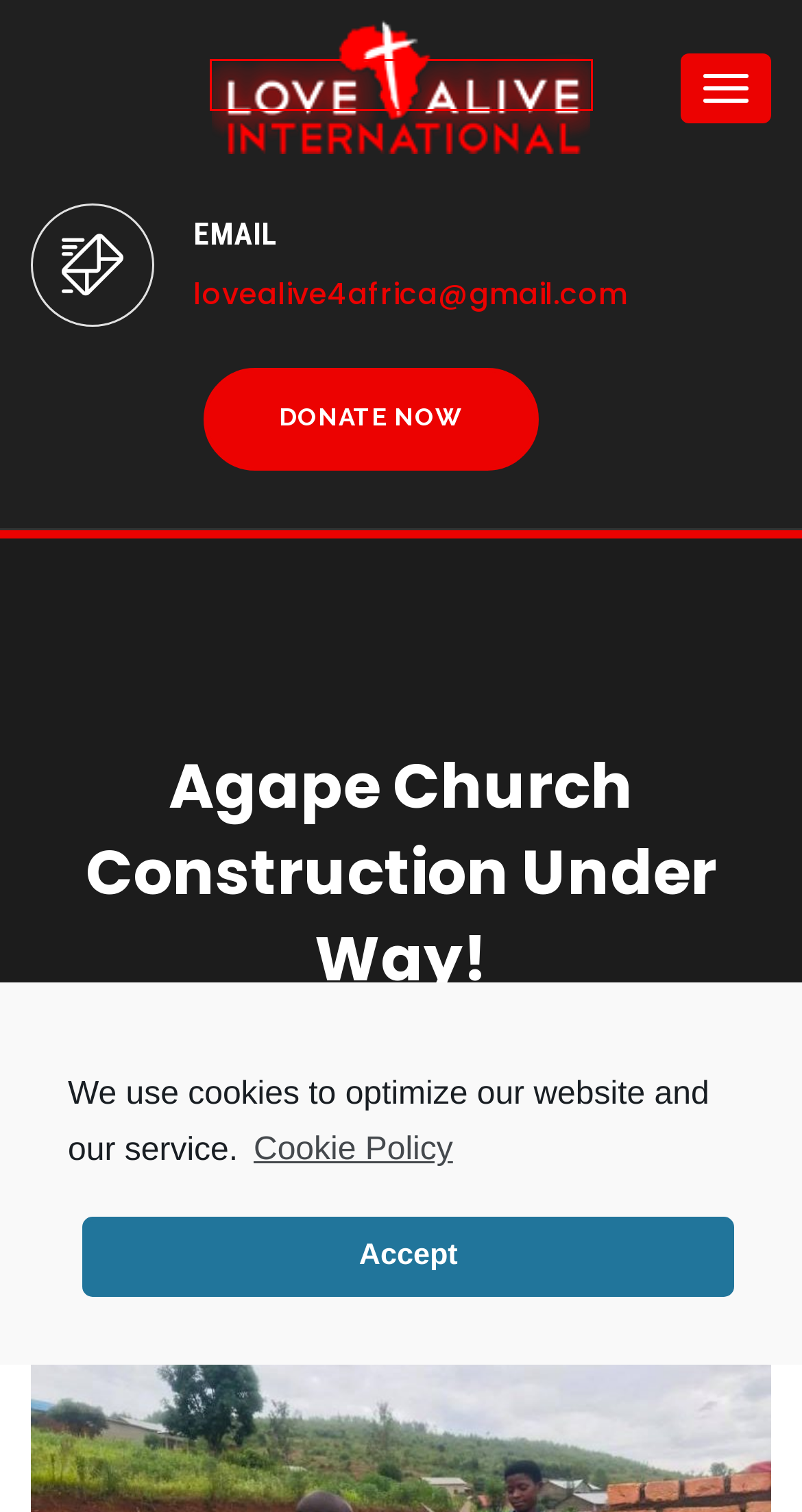With the provided webpage screenshot containing a red bounding box around a UI element, determine which description best matches the new webpage that appears after clicking the selected element. The choices are:
A. Assisting churches through stewardship – Love Alive International
B. Love Alive International – Show Love; Share Christ
C. DONATE – Love Alive International
D. rwanda churches – Love Alive International
E. Rwanda missions – Love Alive International
F. BLOG – Love Alive International
G. Blog – Love Alive International
H. Uncategorized – Love Alive International

B